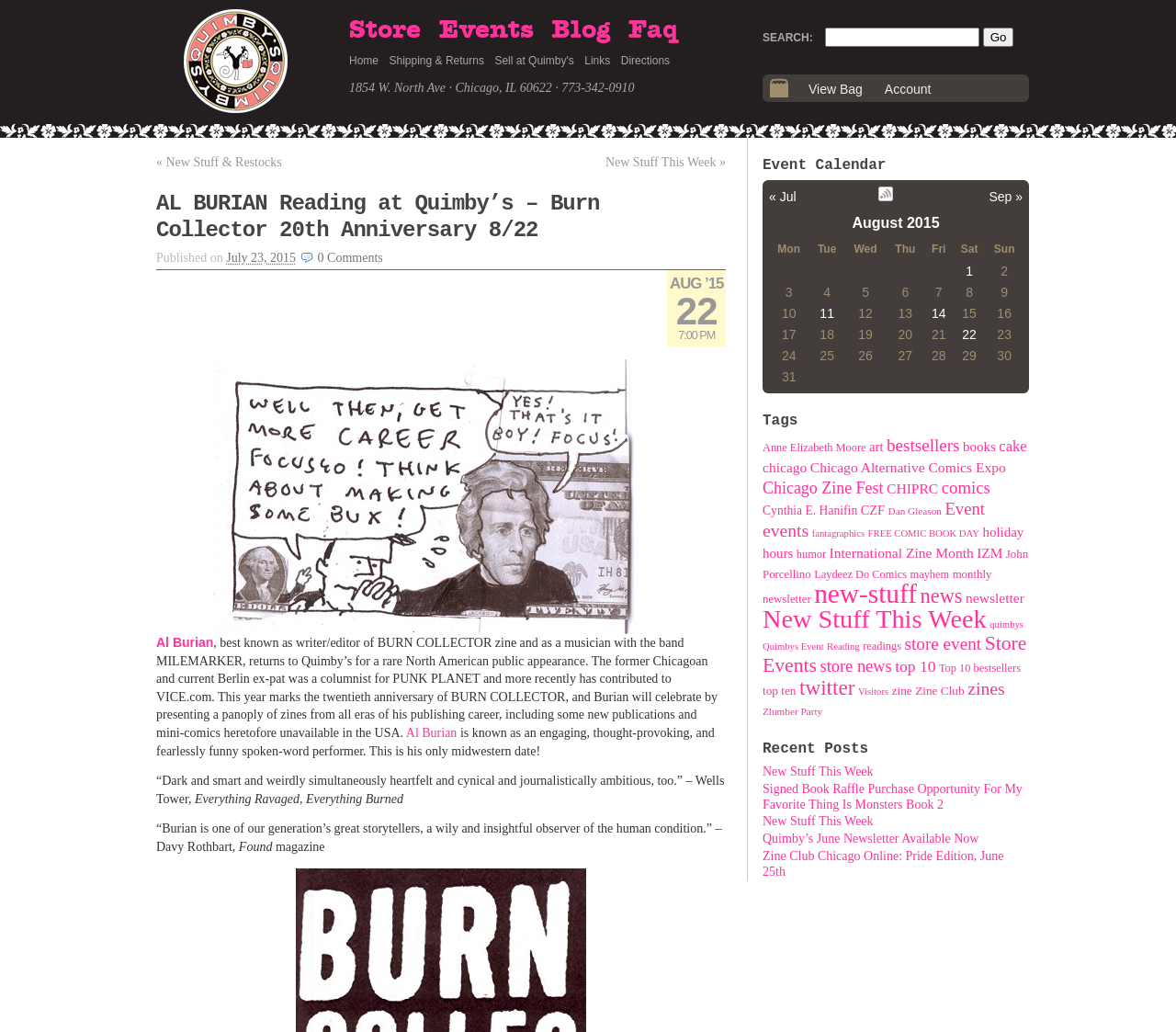What is the search function for?
Please provide a single word or phrase answer based on the image.

Searching the website